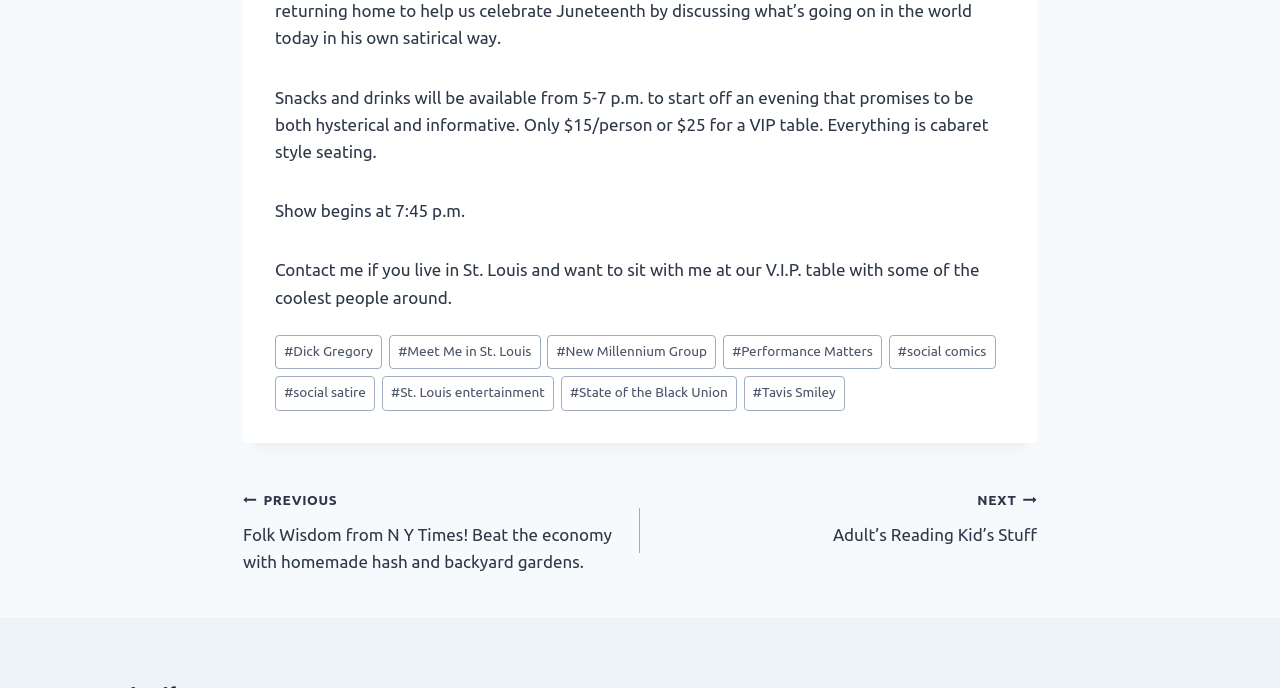Please find the bounding box for the UI component described as follows: "#social comics".

[0.694, 0.486, 0.778, 0.537]